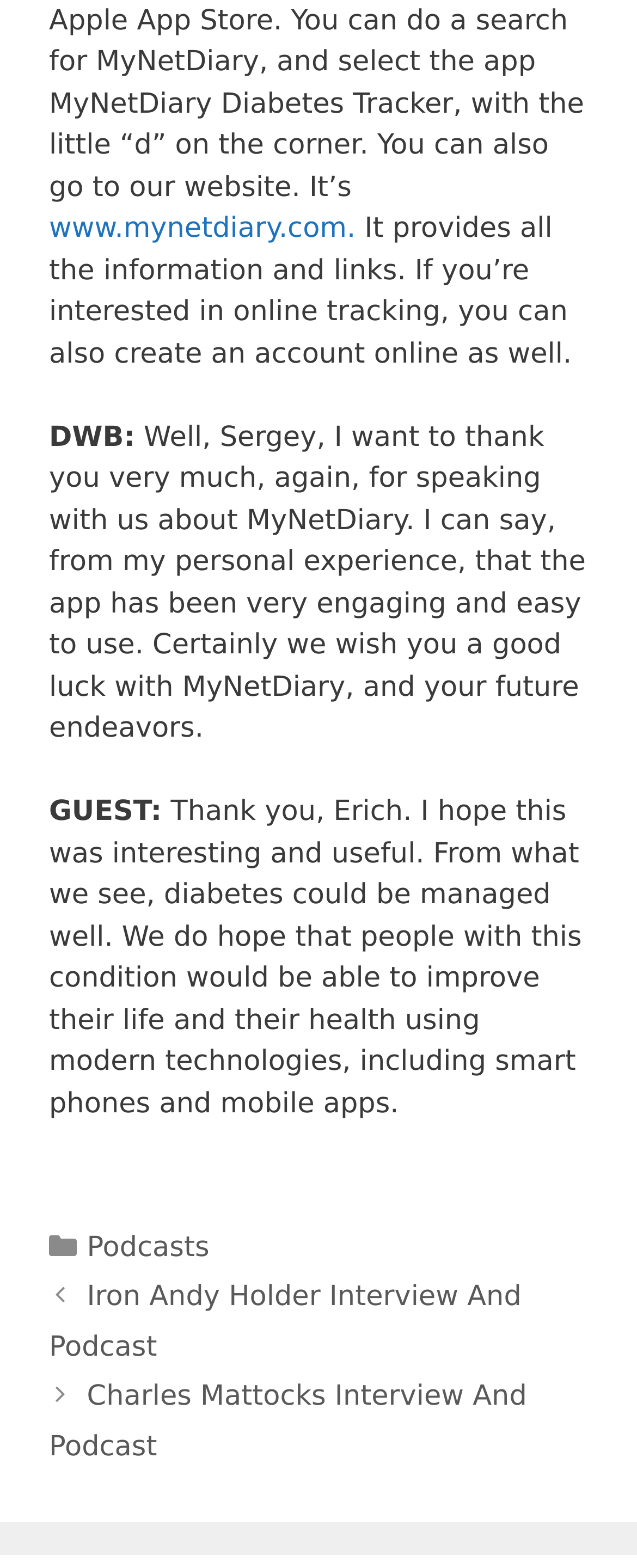What is the topic of the podcast with Charles Mattocks?
Using the image as a reference, answer the question with a short word or phrase.

Interview